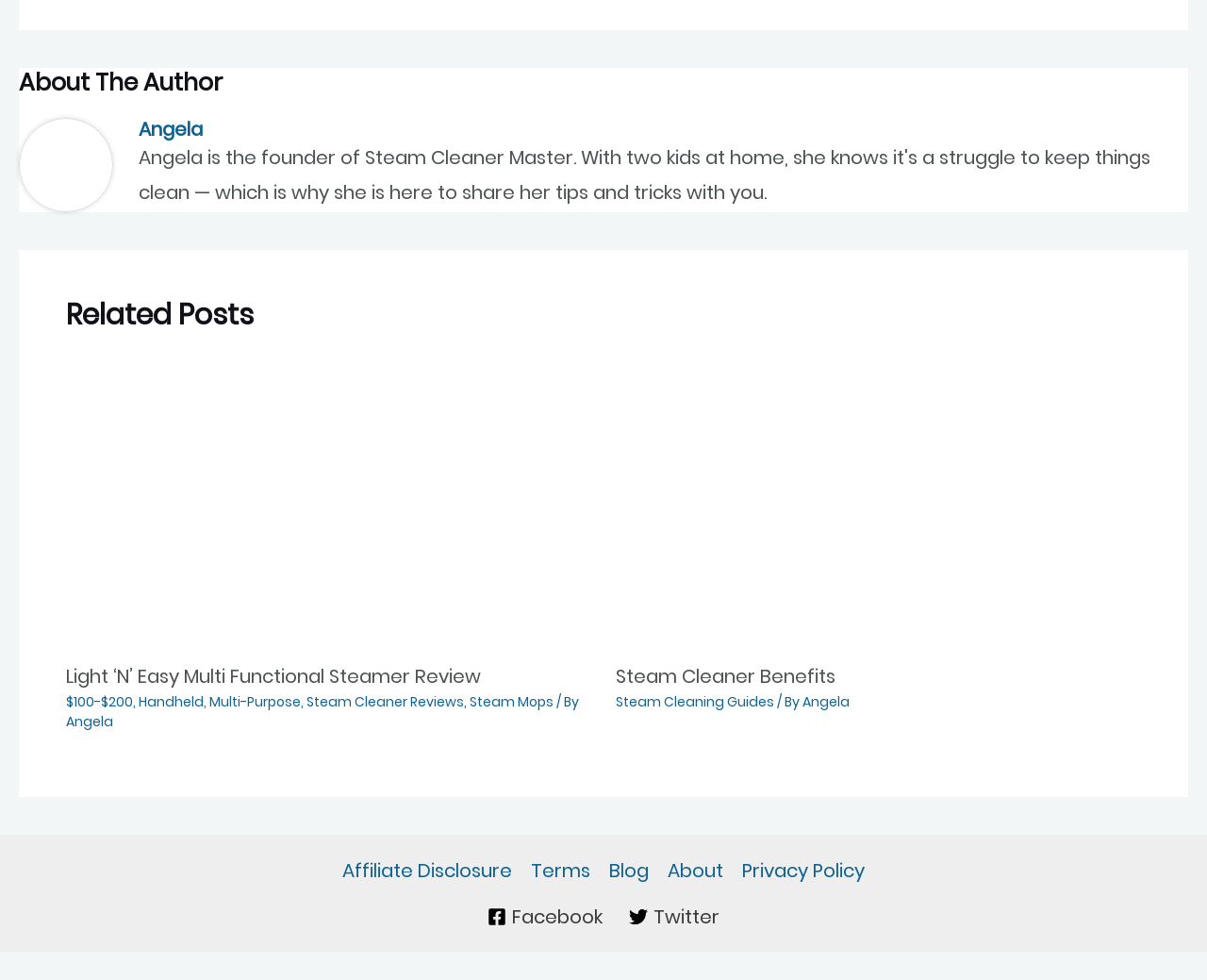Identify the bounding box coordinates of the area that should be clicked in order to complete the given instruction: "Visit Angela's page". The bounding box coordinates should be four float numbers between 0 and 1, i.e., [left, top, right, bottom].

[0.115, 0.12, 0.984, 0.143]